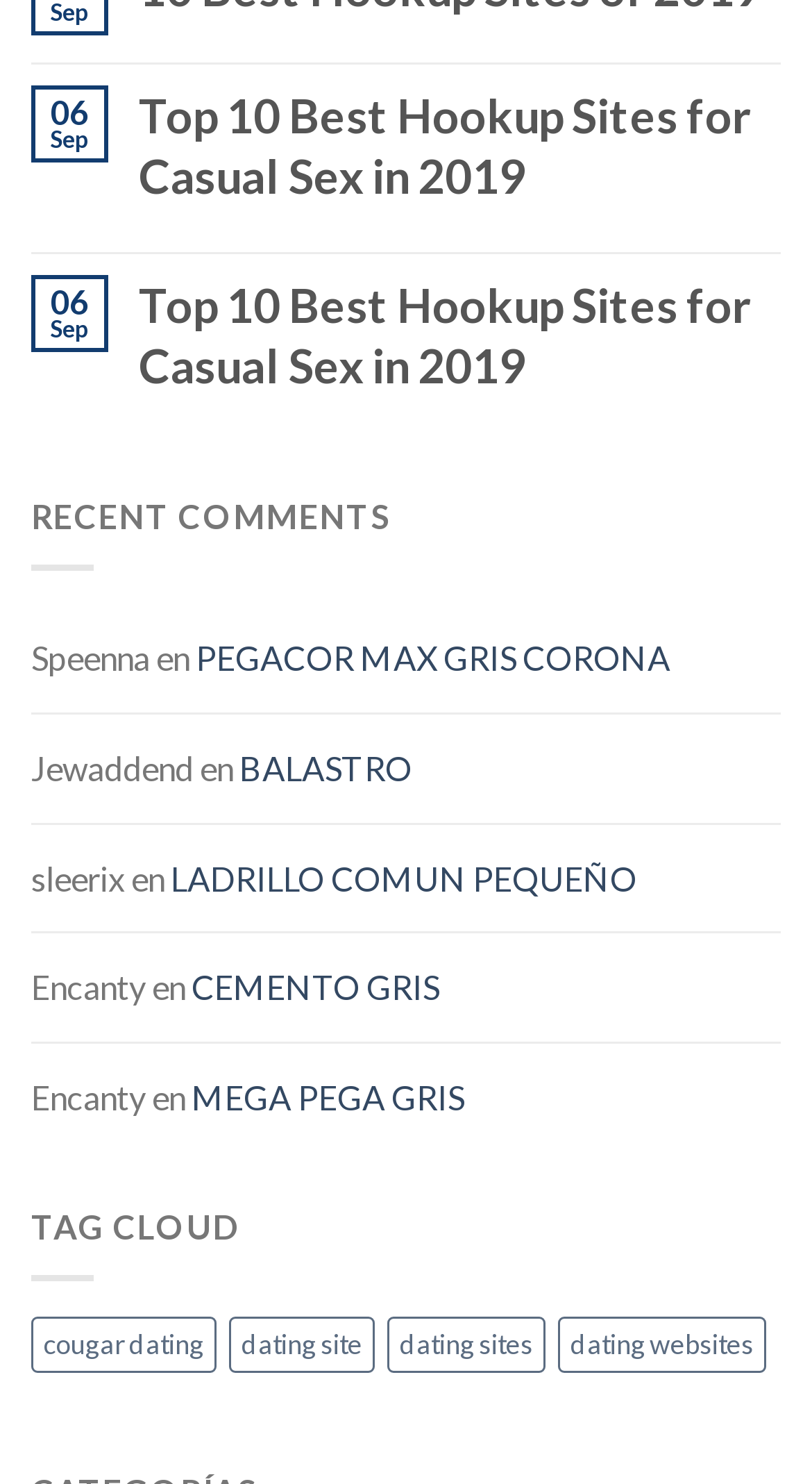Please answer the following question using a single word or phrase: 
How many links are in the list?

17